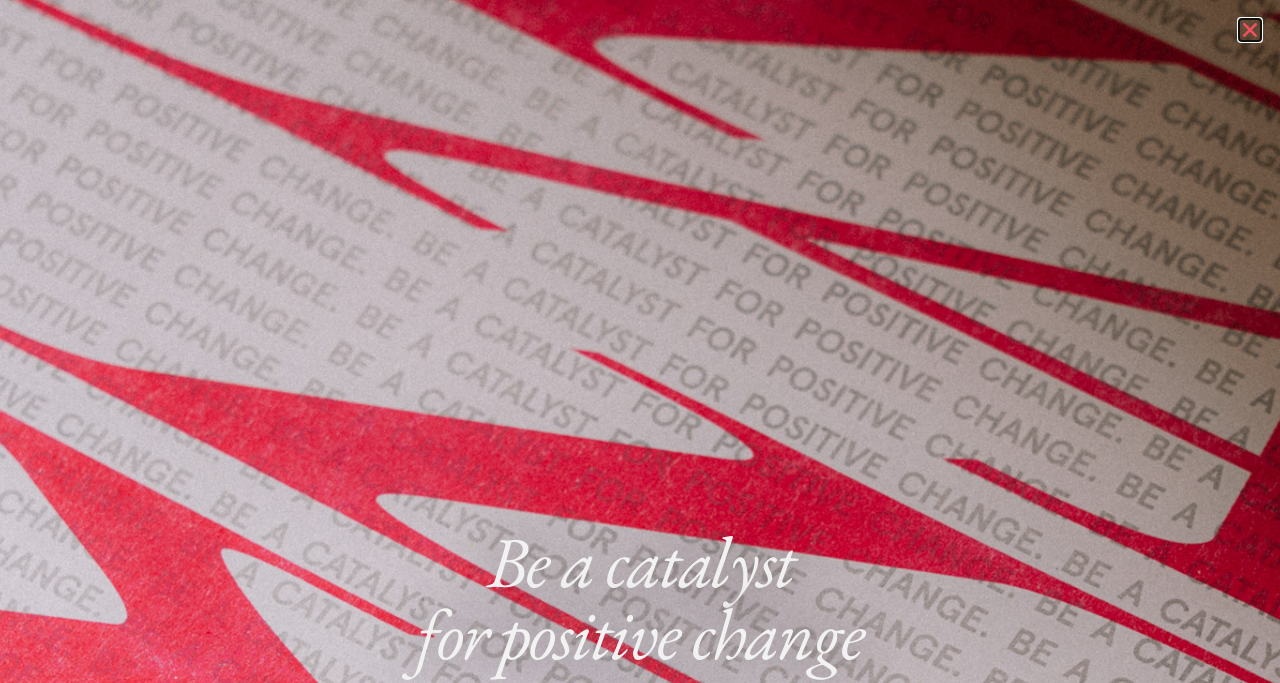Is the basket link expanded?
Using the image provided, answer with just one word or phrase.

No